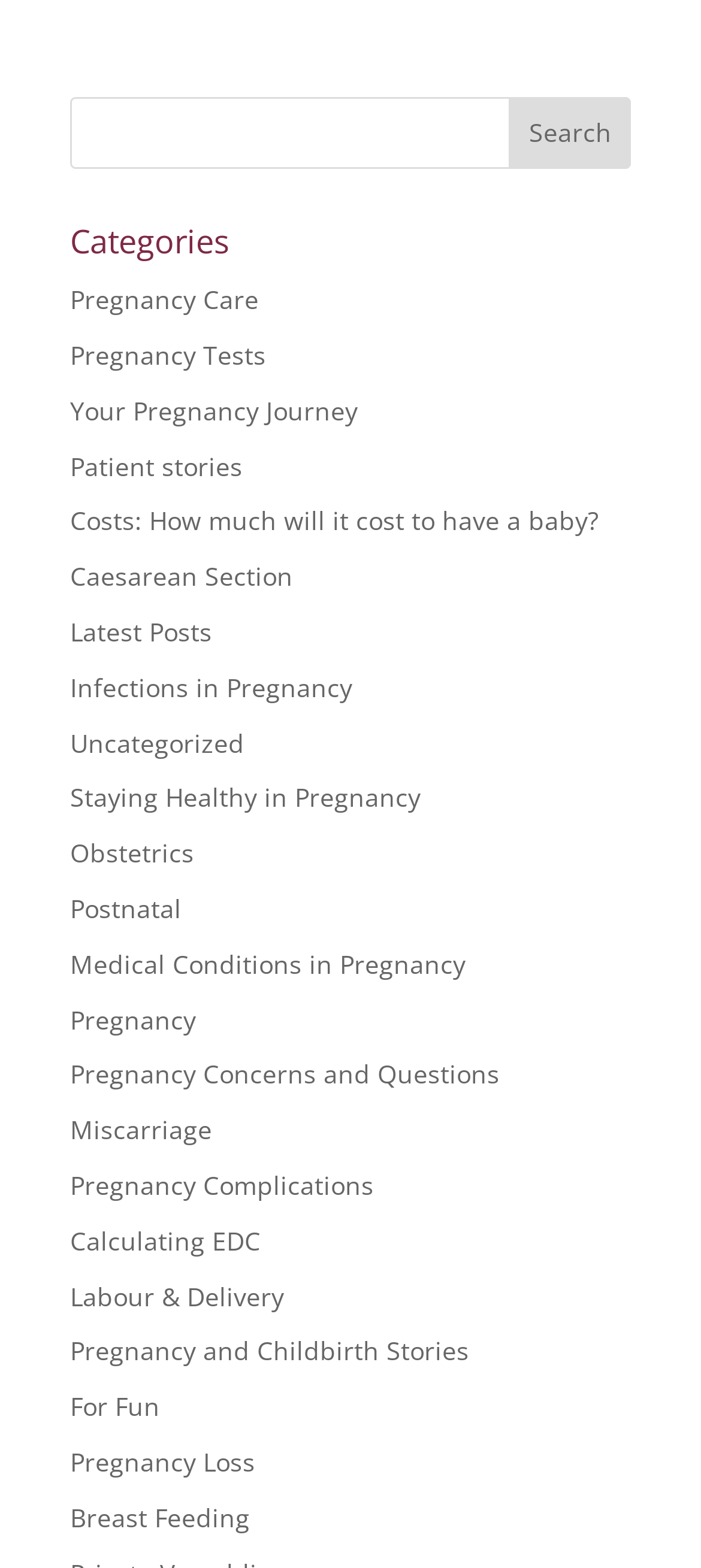Determine the bounding box coordinates of the section I need to click to execute the following instruction: "Search for a topic". Provide the coordinates as four float numbers between 0 and 1, i.e., [left, top, right, bottom].

[0.1, 0.061, 0.9, 0.107]